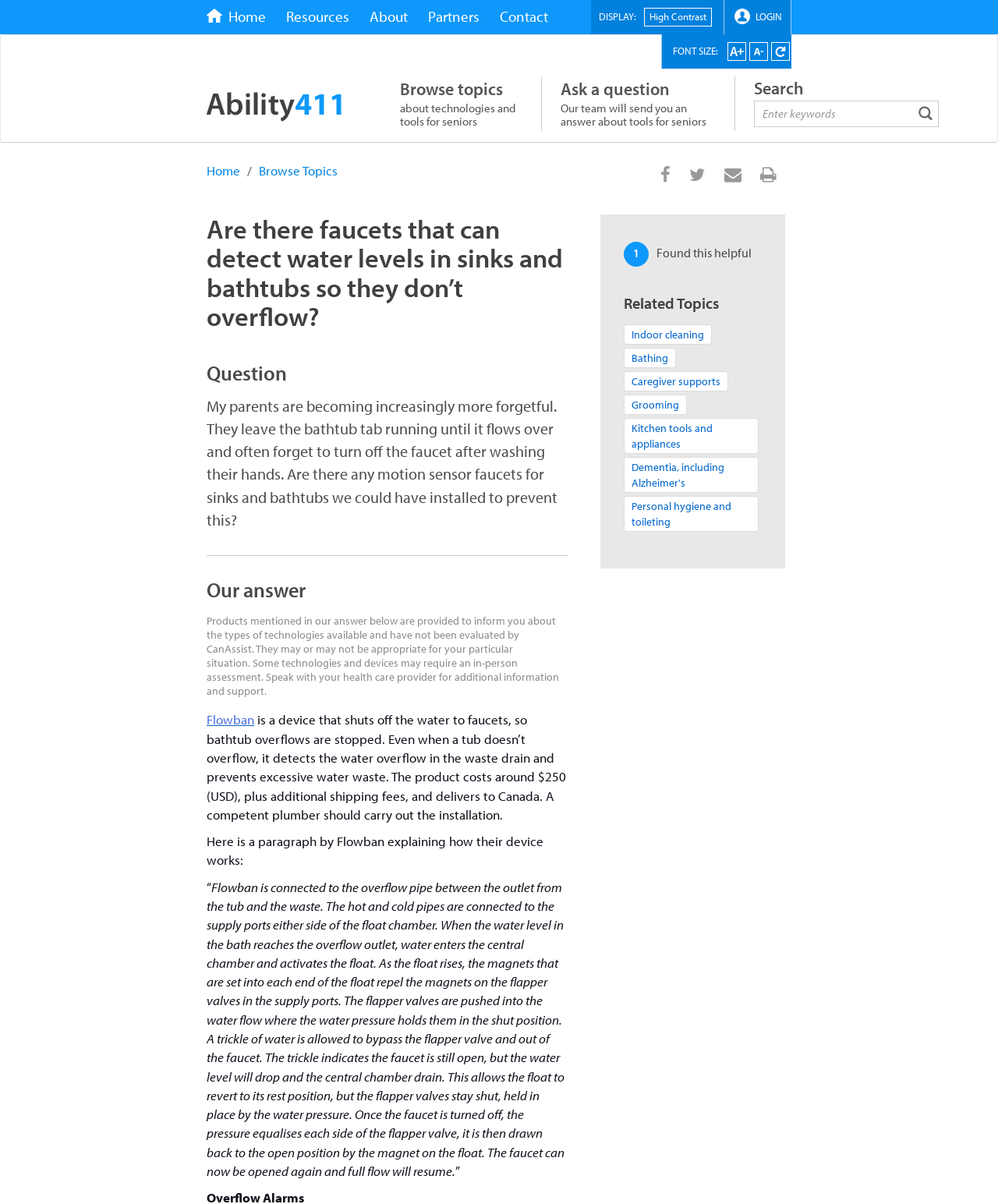Answer the question in a single word or phrase:
How much does the Flowban device cost?

Around $250